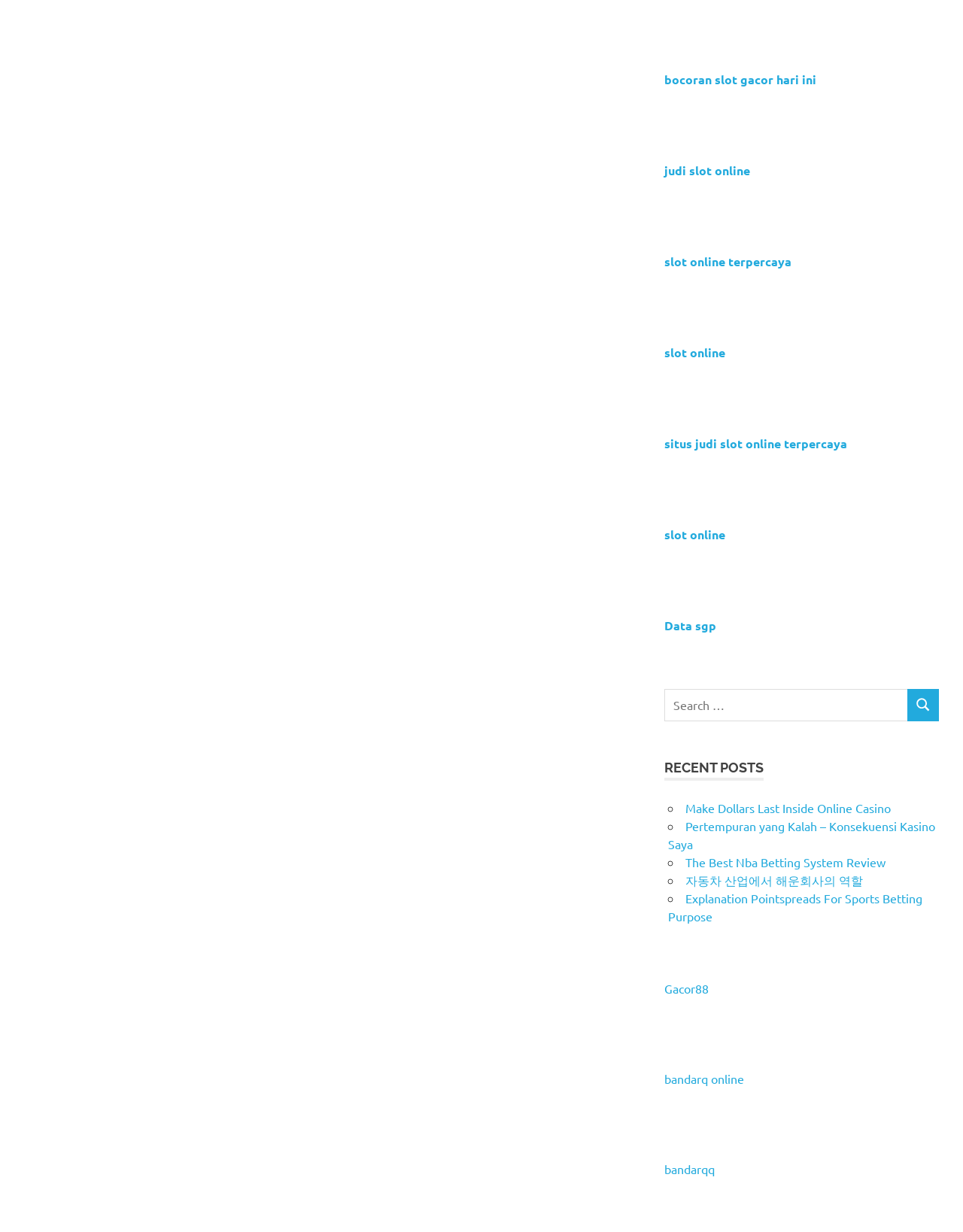Provide the bounding box coordinates of the UI element that matches the description: "alt="Aela School"".

None